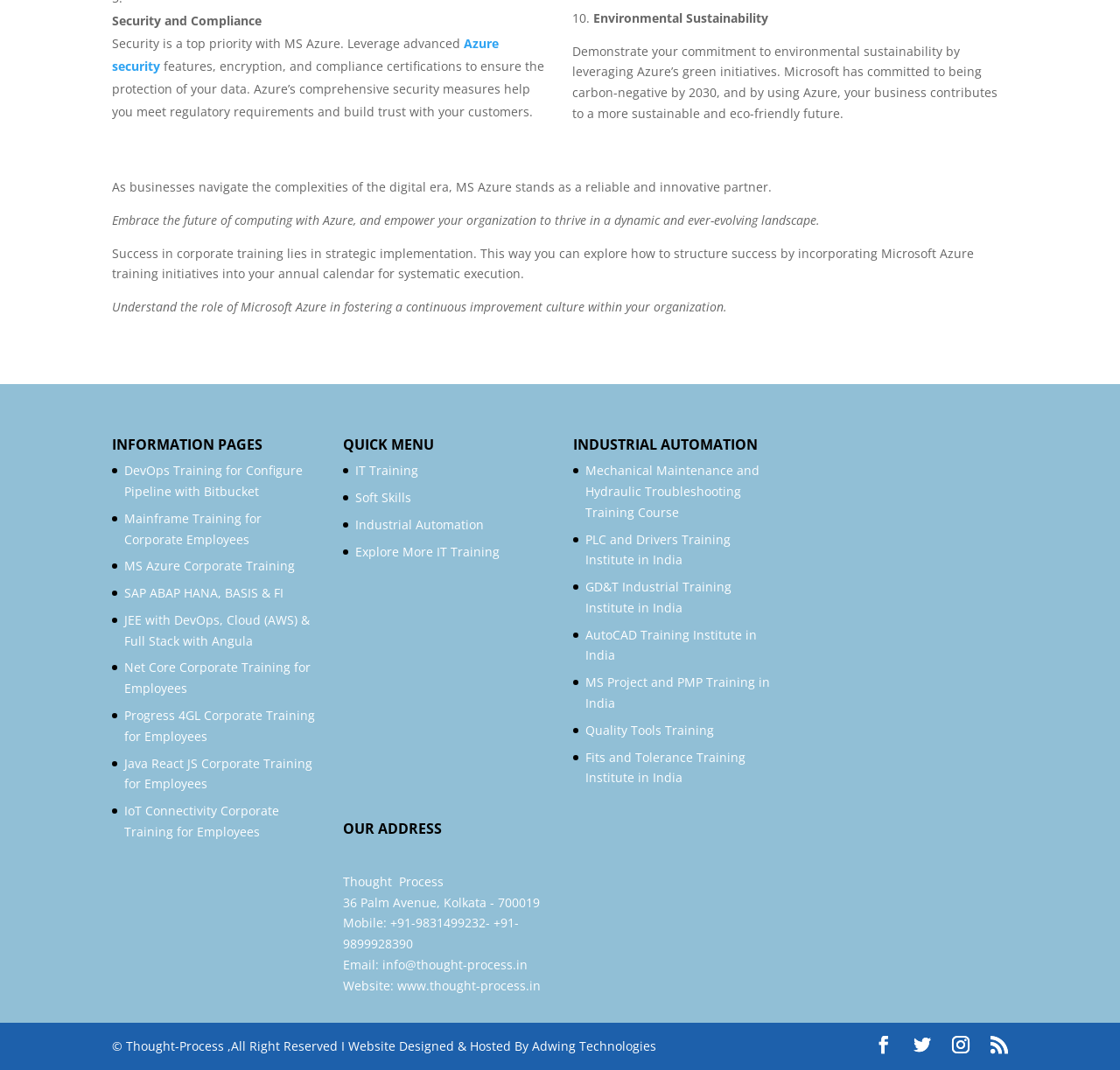Can you specify the bounding box coordinates of the area that needs to be clicked to fulfill the following instruction: "Contact via email"?

[0.306, 0.894, 0.471, 0.929]